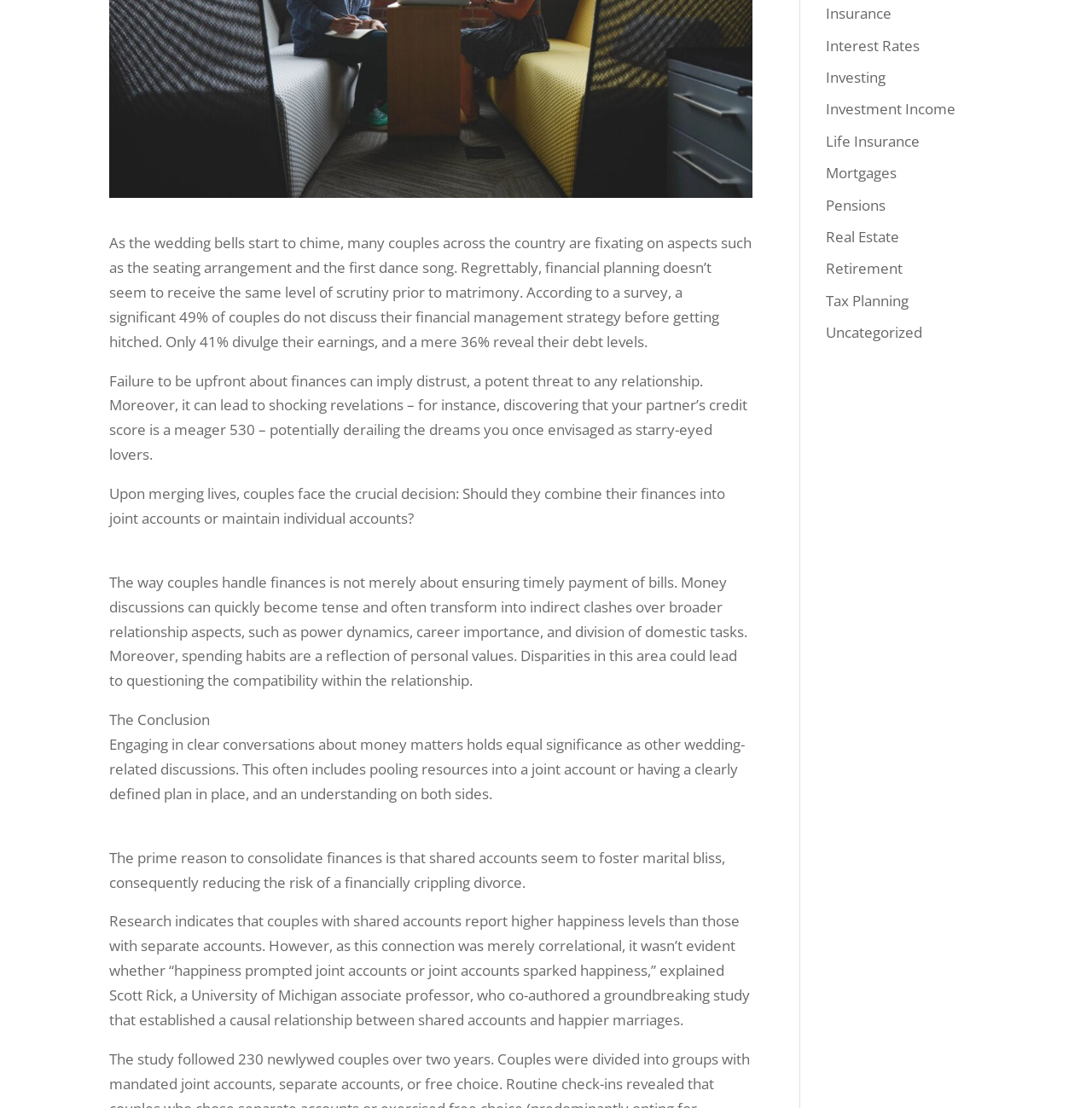Using the element description Life Insurance, predict the bounding box coordinates for the UI element. Provide the coordinates in (top-left x, top-left y, bottom-right x, bottom-right y) format with values ranging from 0 to 1.

[0.756, 0.118, 0.842, 0.136]